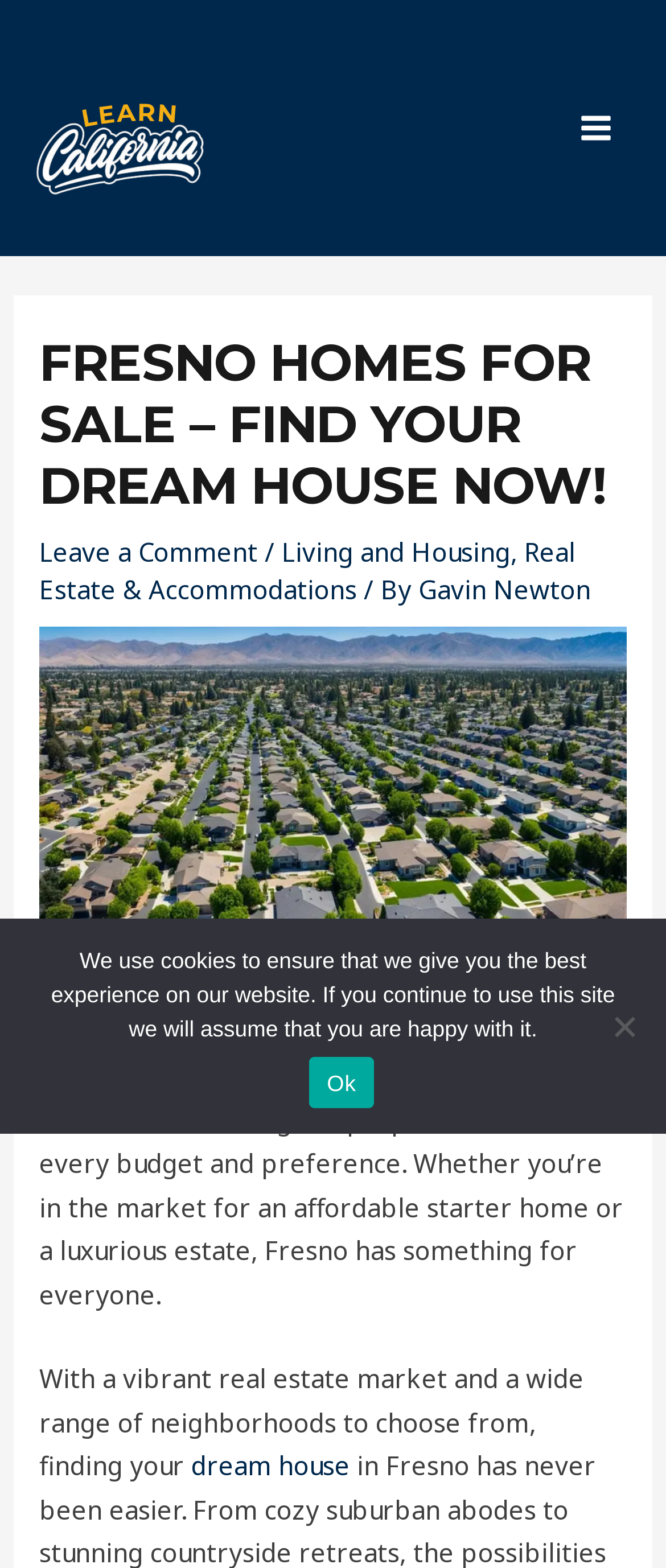What type of properties are available in Fresno?
Using the image, provide a concise answer in one word or a short phrase.

Diverse range of properties